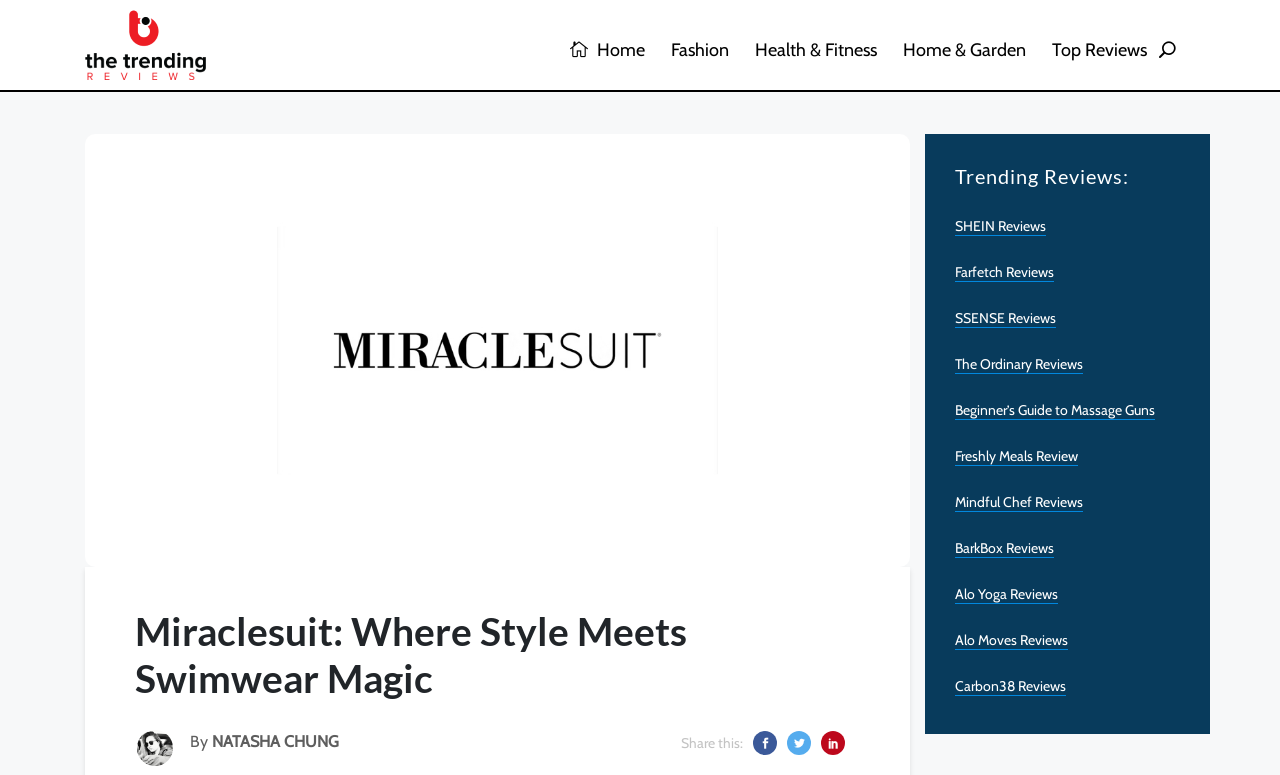Summarize the webpage comprehensively, mentioning all visible components.

This webpage is a review page for Miraclesuit, a swimwear brand. At the top left corner, there is a button with the letter "M". Below it, there are several links to different categories, including "Home", "Fashion", "Health & Fitness", "Home & Garden", and "Top Reviews". 

On the right side of the top section, there is another button with the letter "U". Below this button, there is a large image with the title "Miraclesuit: Where Style Meets Swimwear Magic". 

Below the image, there is a heading with the same title, followed by the author's name, Natasha Chung, and a share button with social media links. 

The main content of the page is a list of trending reviews, including reviews for SHEIN, Farfetch, SSENSE, The Ordinary, and several other brands and products. Each review is a link with a brief title. The reviews are arranged in a vertical list, taking up most of the page's content area.